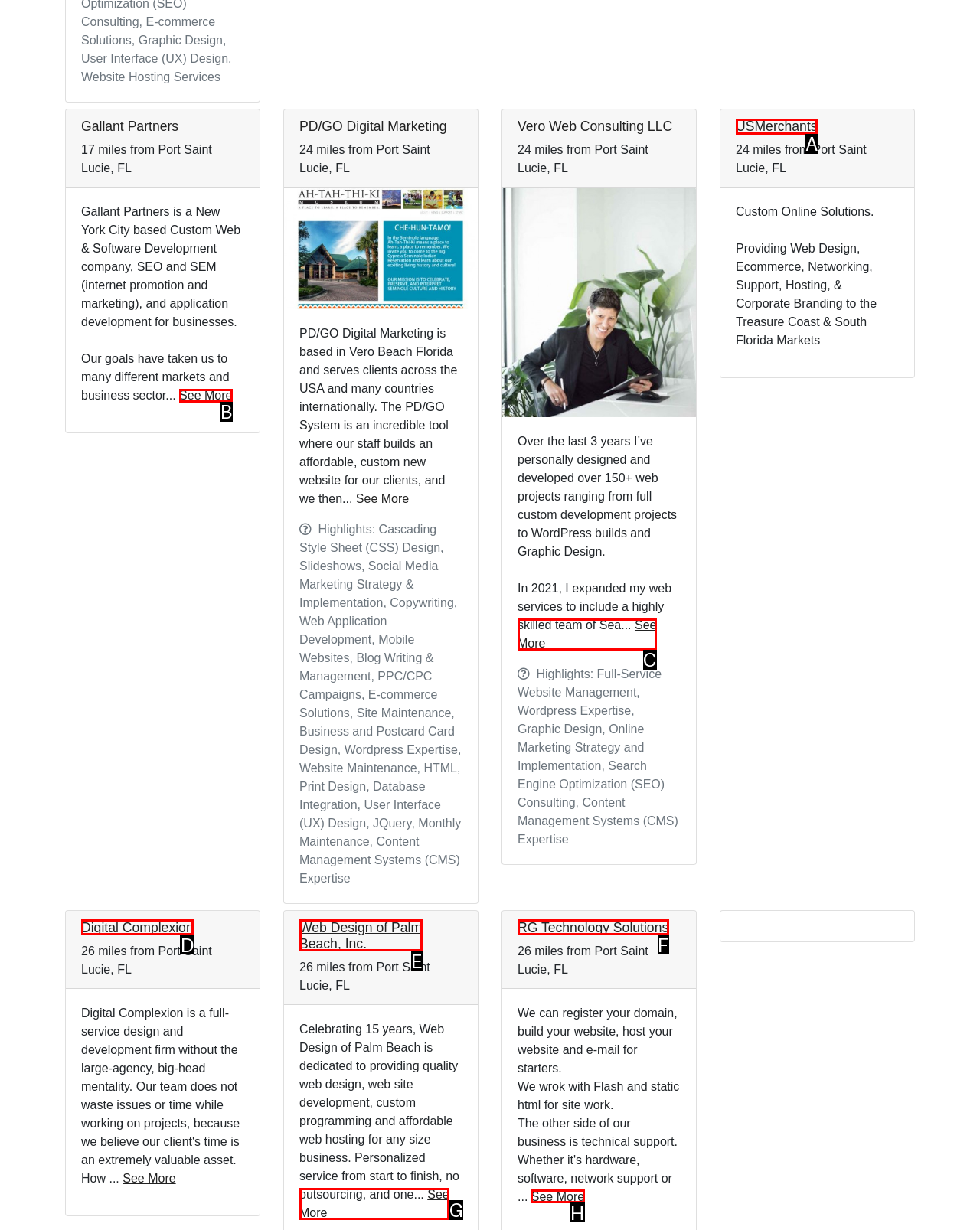Select the appropriate HTML element to click for the following task: Learn more about USMerchants
Answer with the letter of the selected option from the given choices directly.

A